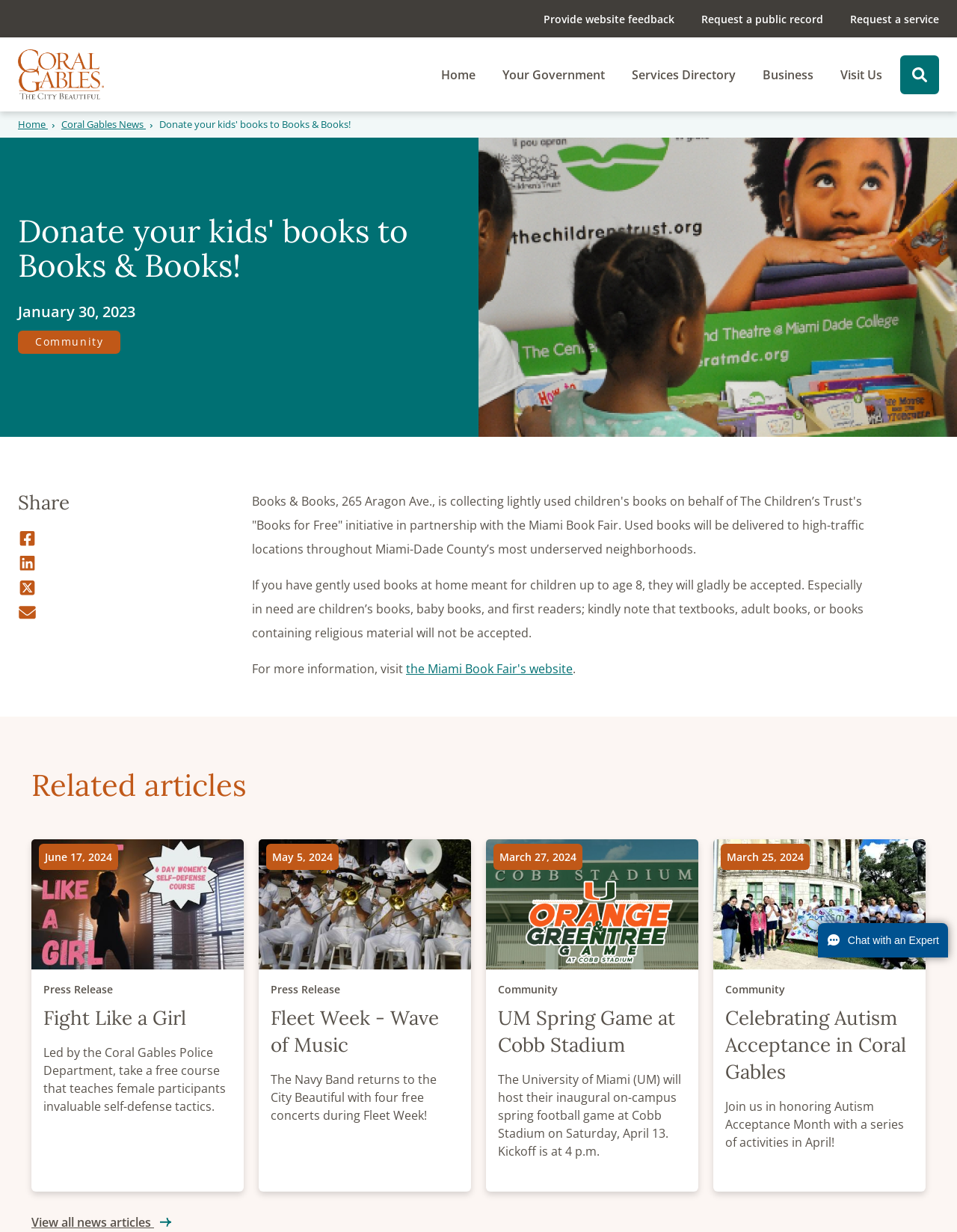What type of books are not accepted?
Please look at the screenshot and answer using one word or phrase.

textbooks, adult books, or books containing religious material